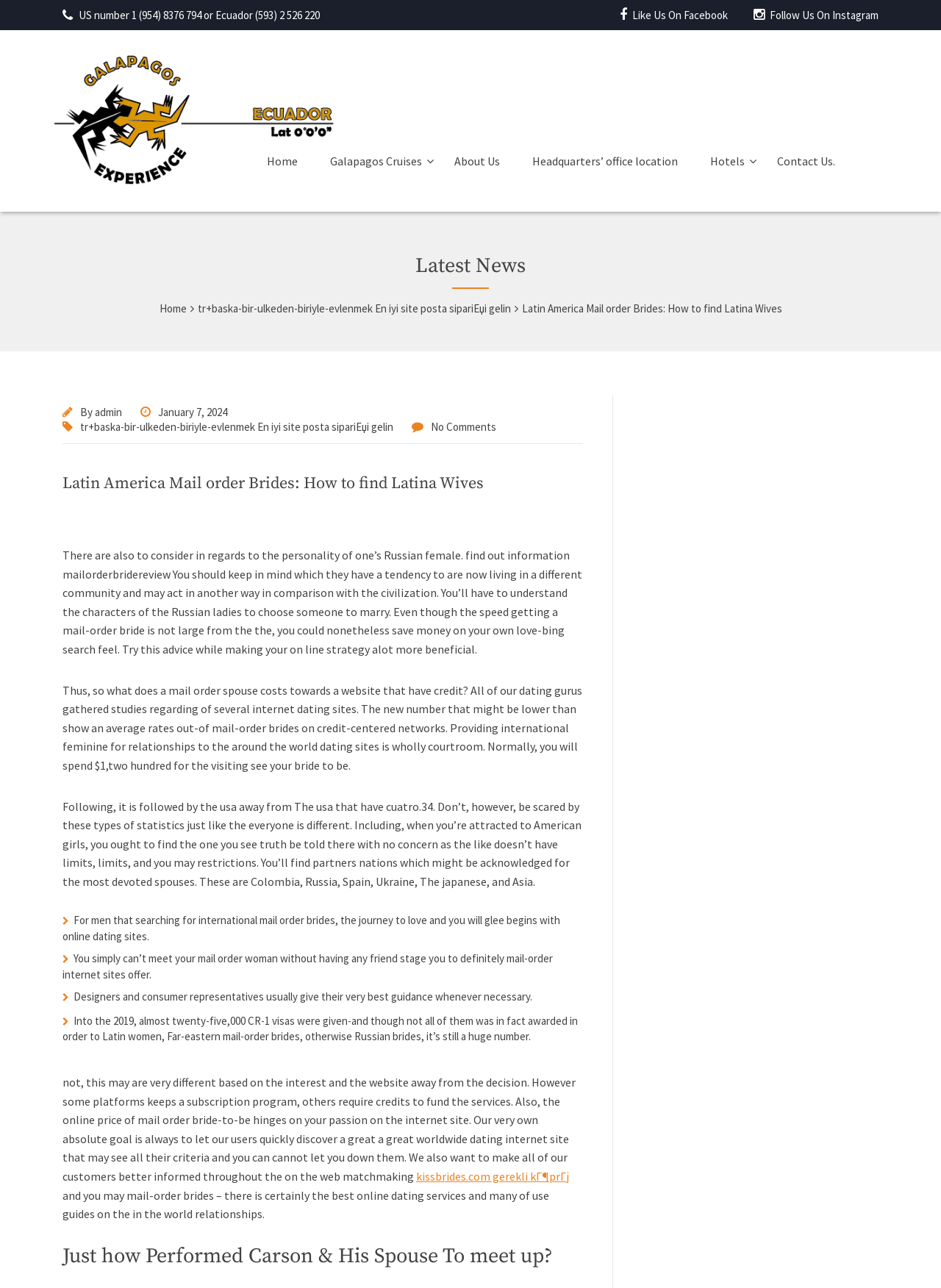Identify the bounding box coordinates of the part that should be clicked to carry out this instruction: "Learn more about Latin America Mail order Brides".

[0.066, 0.345, 0.619, 0.407]